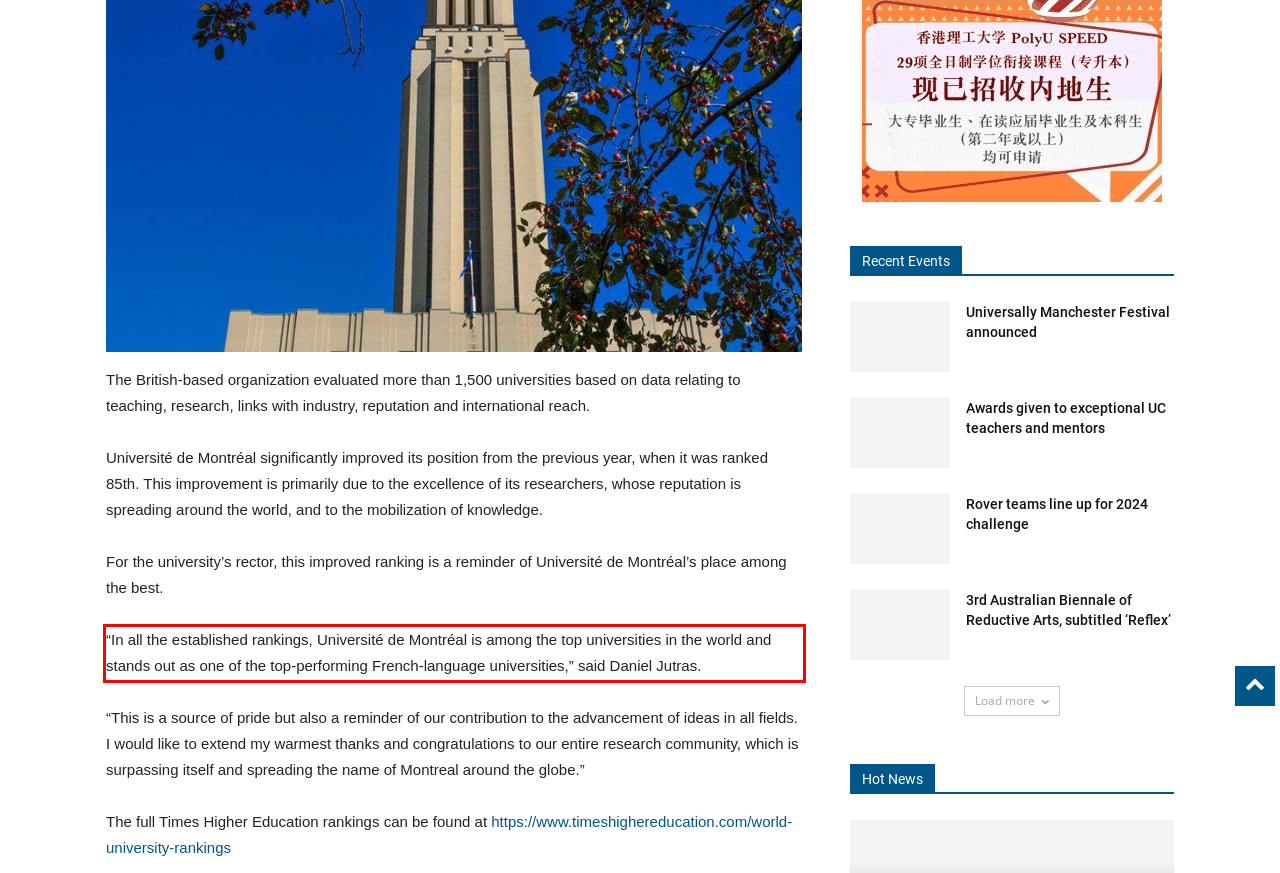From the screenshot of the webpage, locate the red bounding box and extract the text contained within that area.

“In all the established rankings, Université de Montréal is among the top universities in the world and stands out as one of the top-performing French-language universities,” said Daniel Jutras.